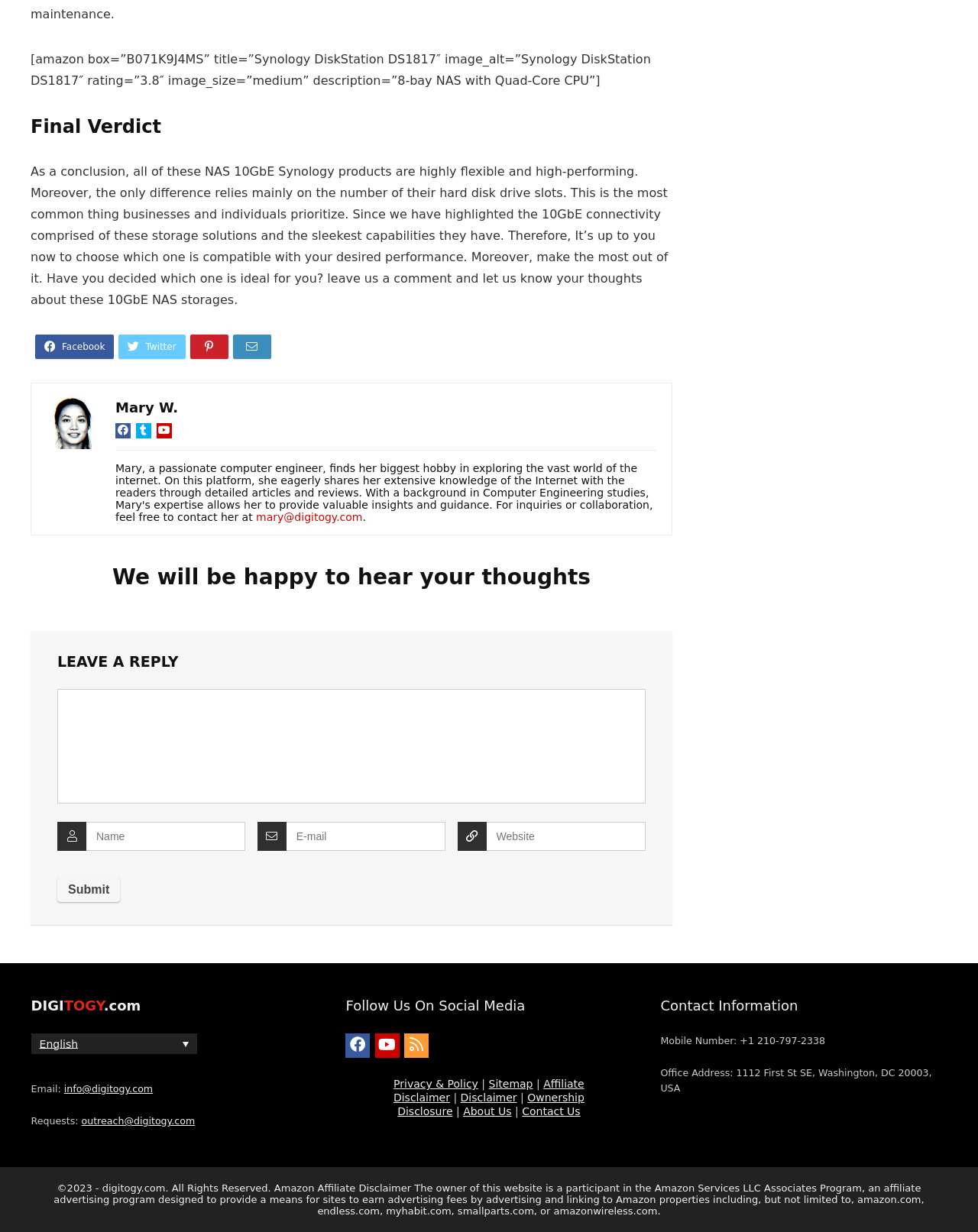What is the mobile number to contact?
Please provide a single word or phrase in response based on the screenshot.

+1 210-797-2338